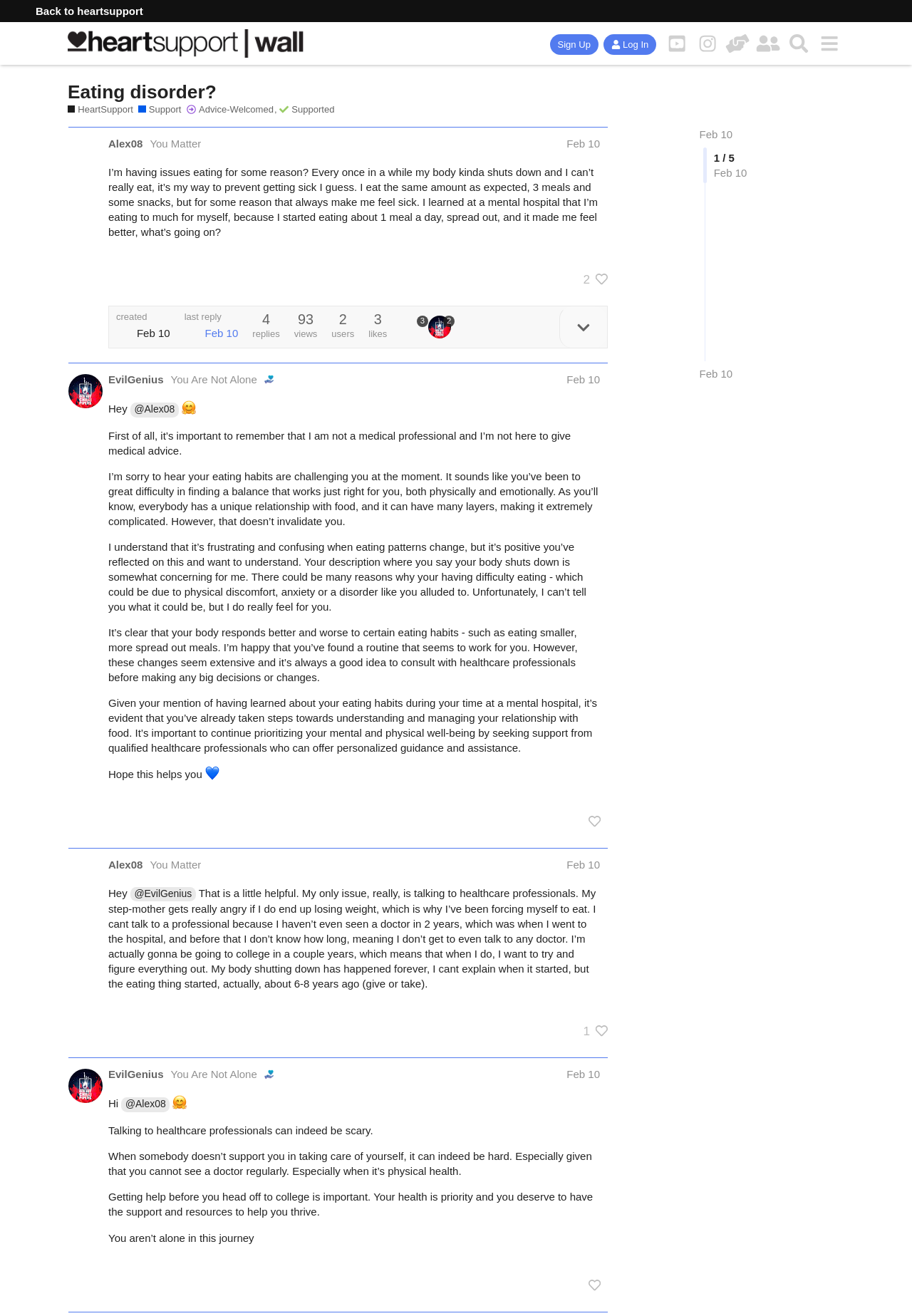What is the name of the website?
Use the information from the screenshot to give a comprehensive response to the question.

I determined the answer by looking at the header section of the webpage, where I found the link 'heartsupport' with an image, indicating that it is the website's logo and name.